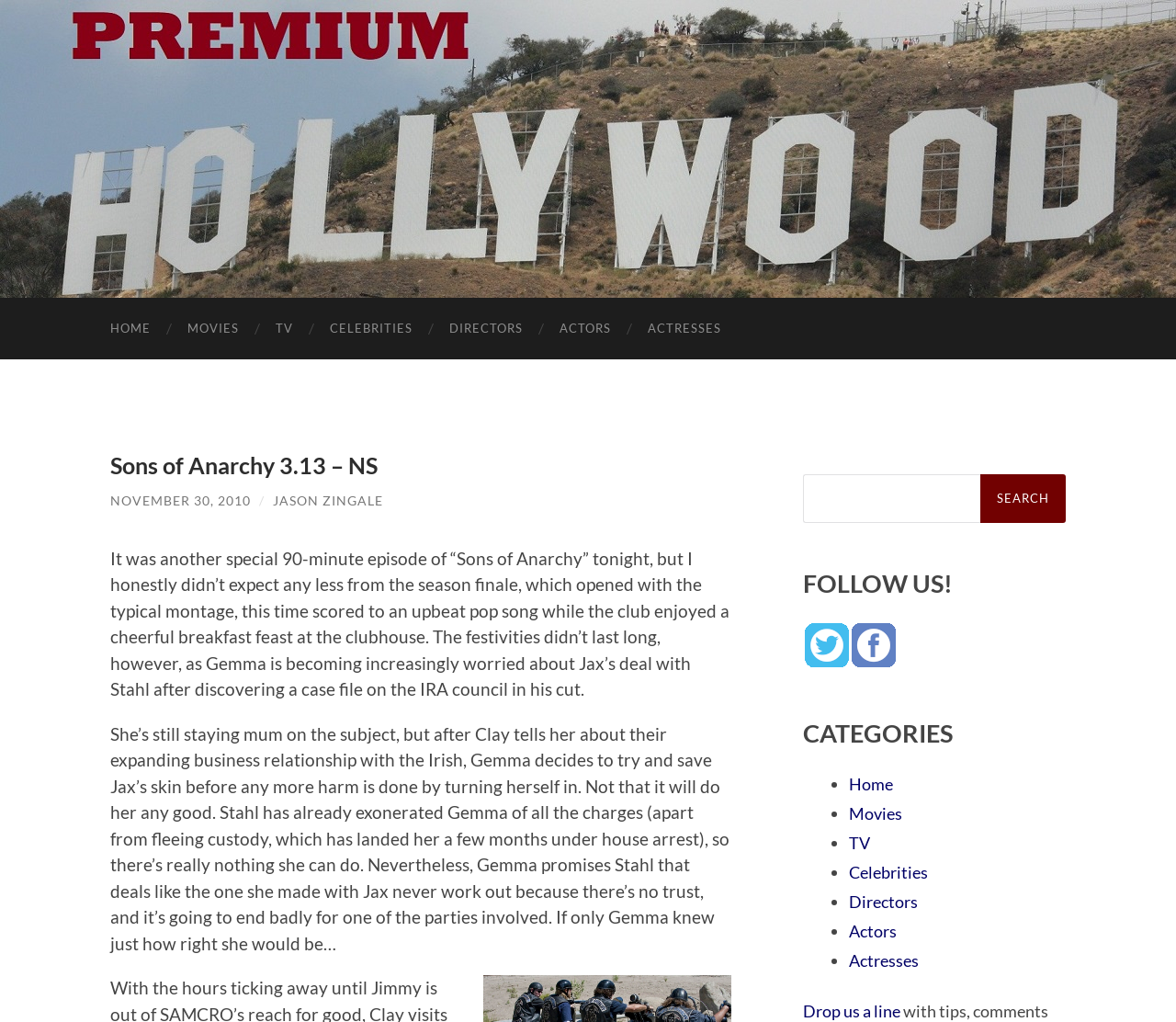Answer the question using only a single word or phrase: 
How many links are in the main navigation menu?

7